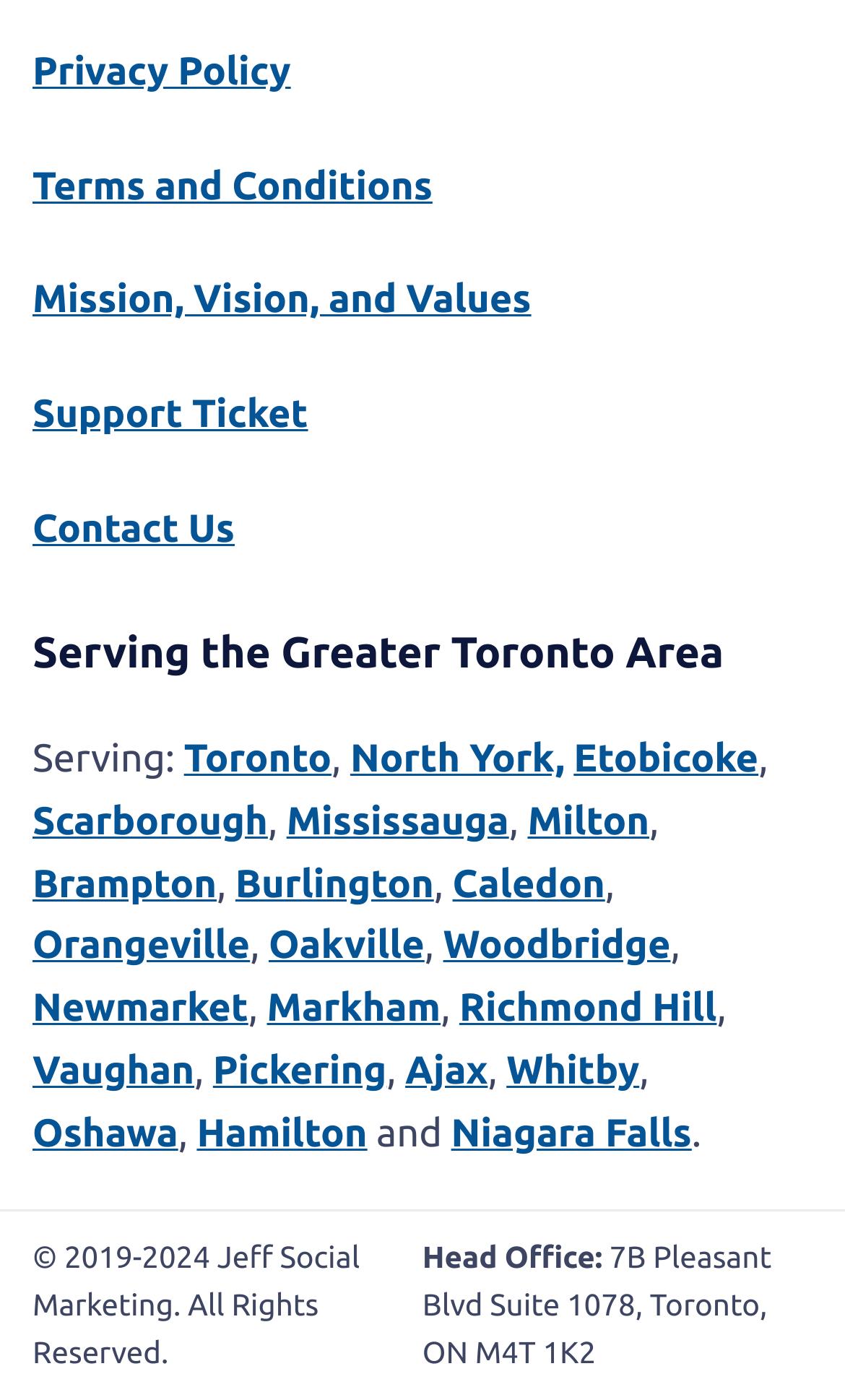Please identify the bounding box coordinates for the region that you need to click to follow this instruction: "Contact Us".

[0.038, 0.362, 0.278, 0.393]